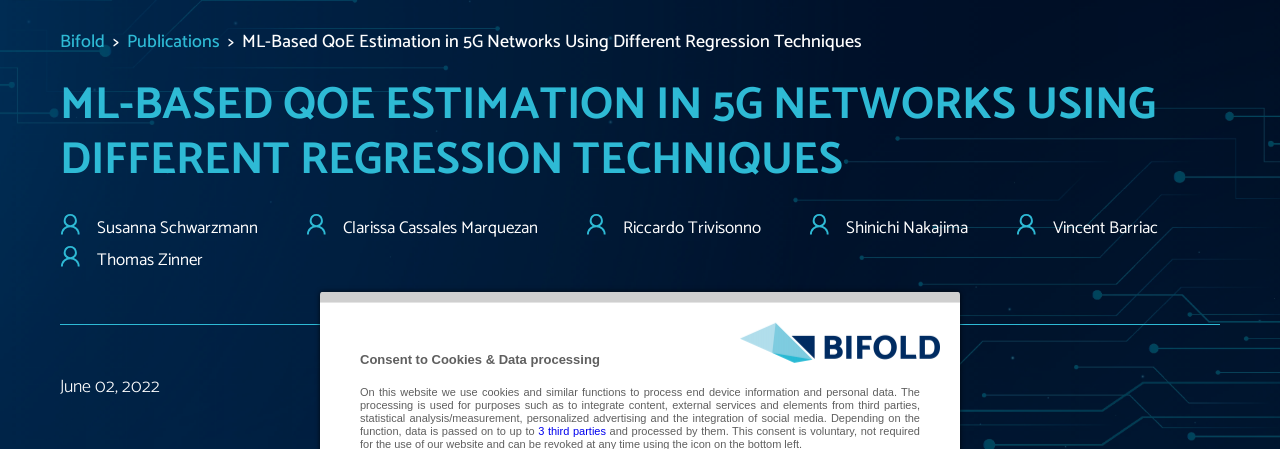What is the dominant color scheme of the backdrop?
Based on the visual, give a brief answer using one word or a short phrase.

Deep blue